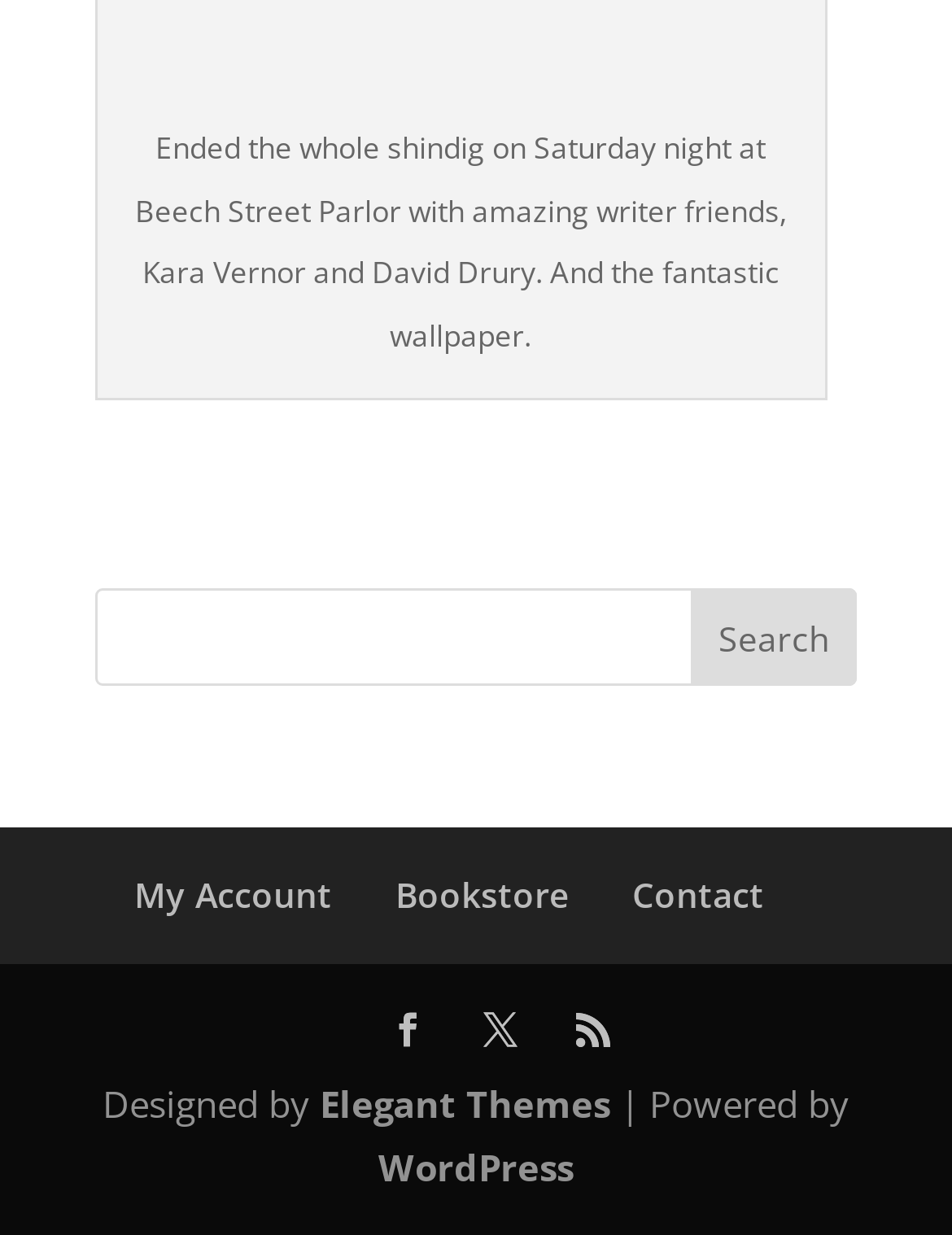Show the bounding box coordinates for the HTML element described as: "My Account".

[0.141, 0.706, 0.349, 0.744]